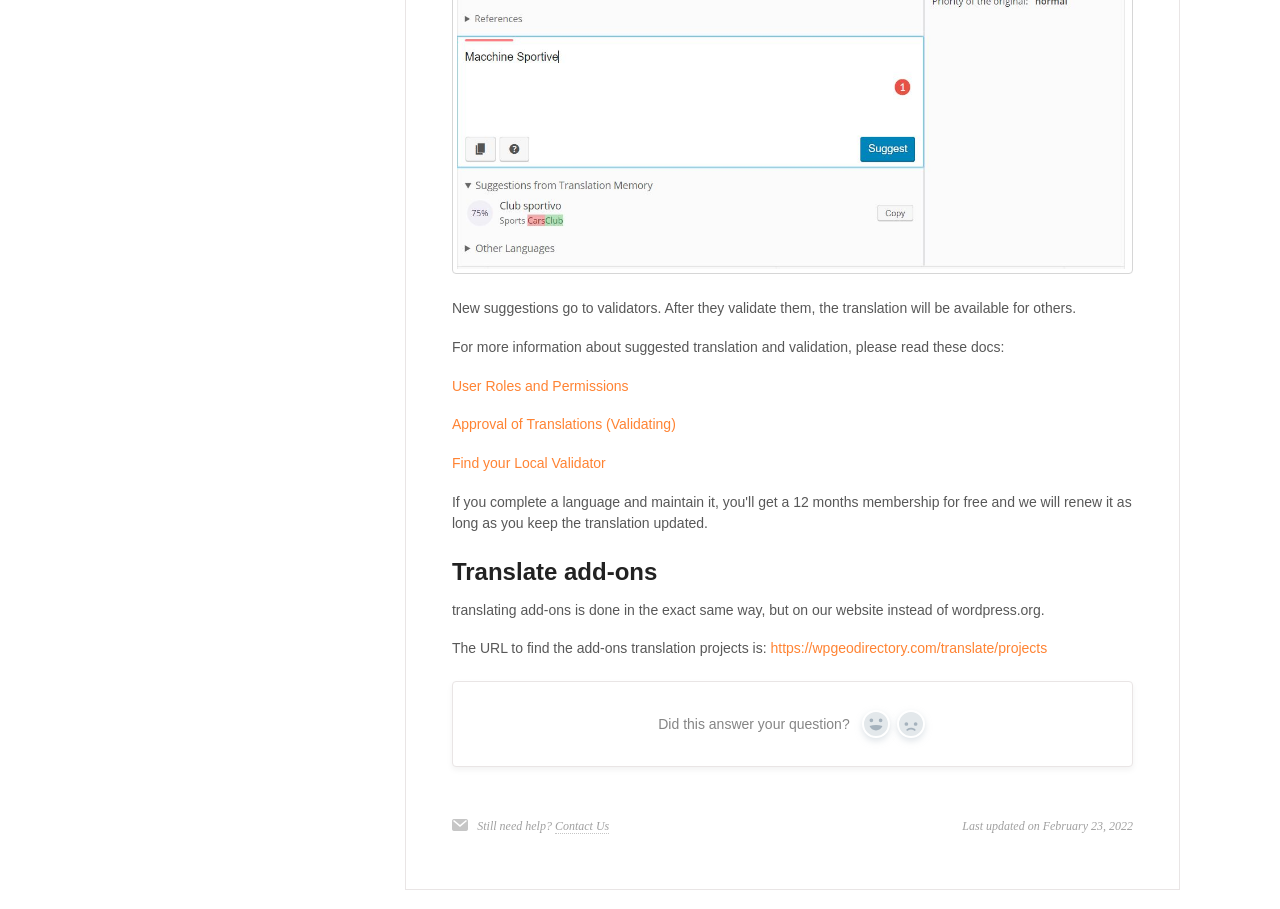Identify the bounding box for the element characterized by the following description: "Contact Us".

[0.434, 0.901, 0.476, 0.917]